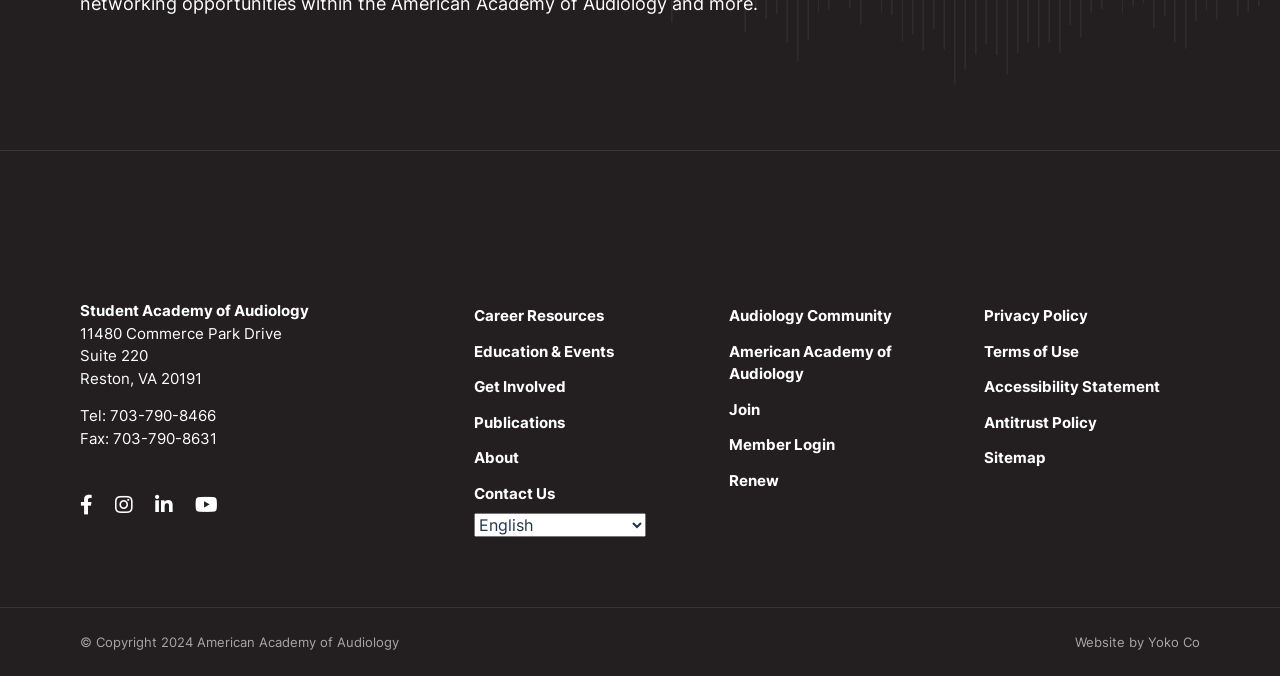Please mark the bounding box coordinates of the area that should be clicked to carry out the instruction: "Select a language from the dropdown".

[0.37, 0.759, 0.505, 0.795]